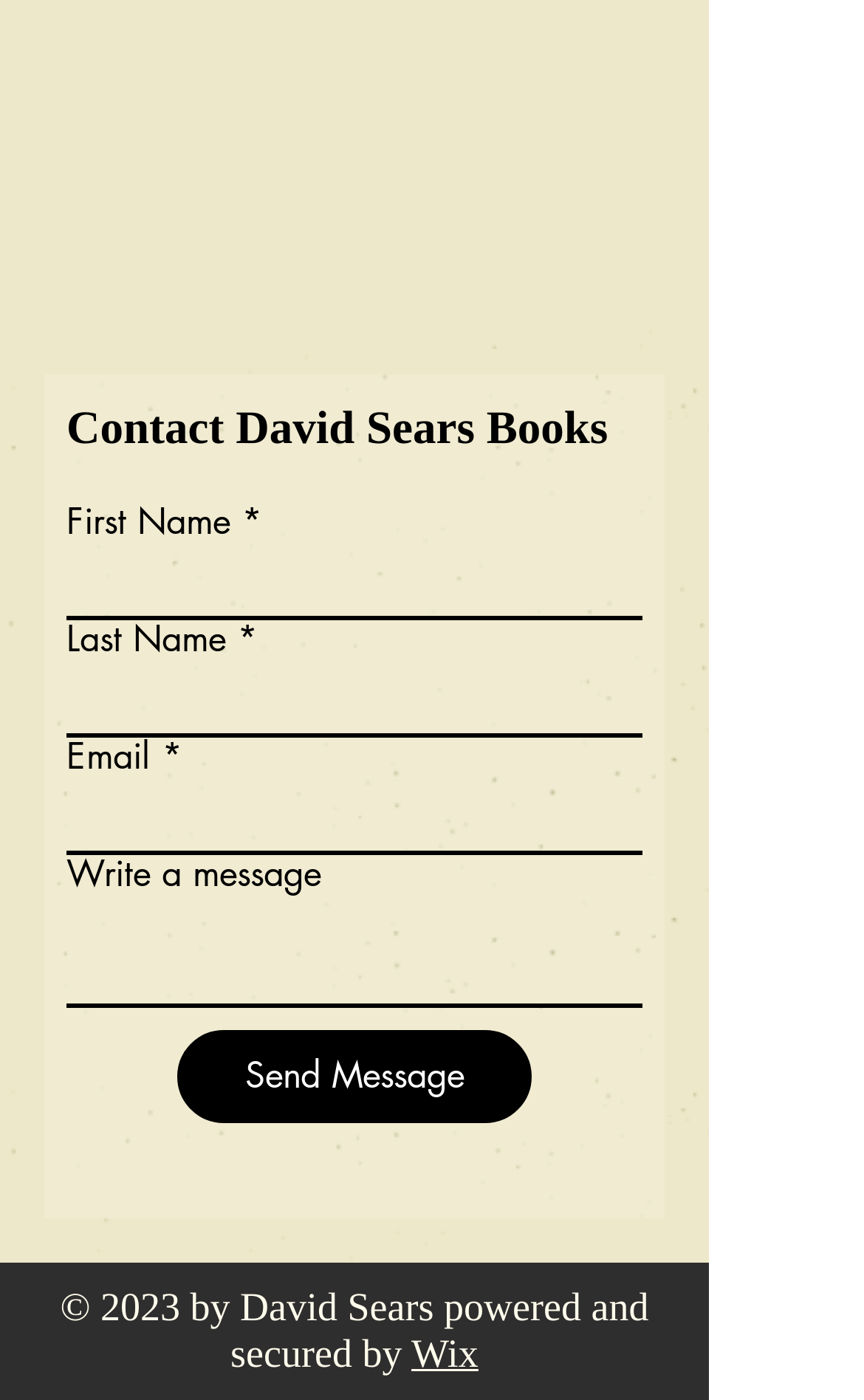Give a one-word or one-phrase response to the question: 
Who powers and secures this website?

Wix